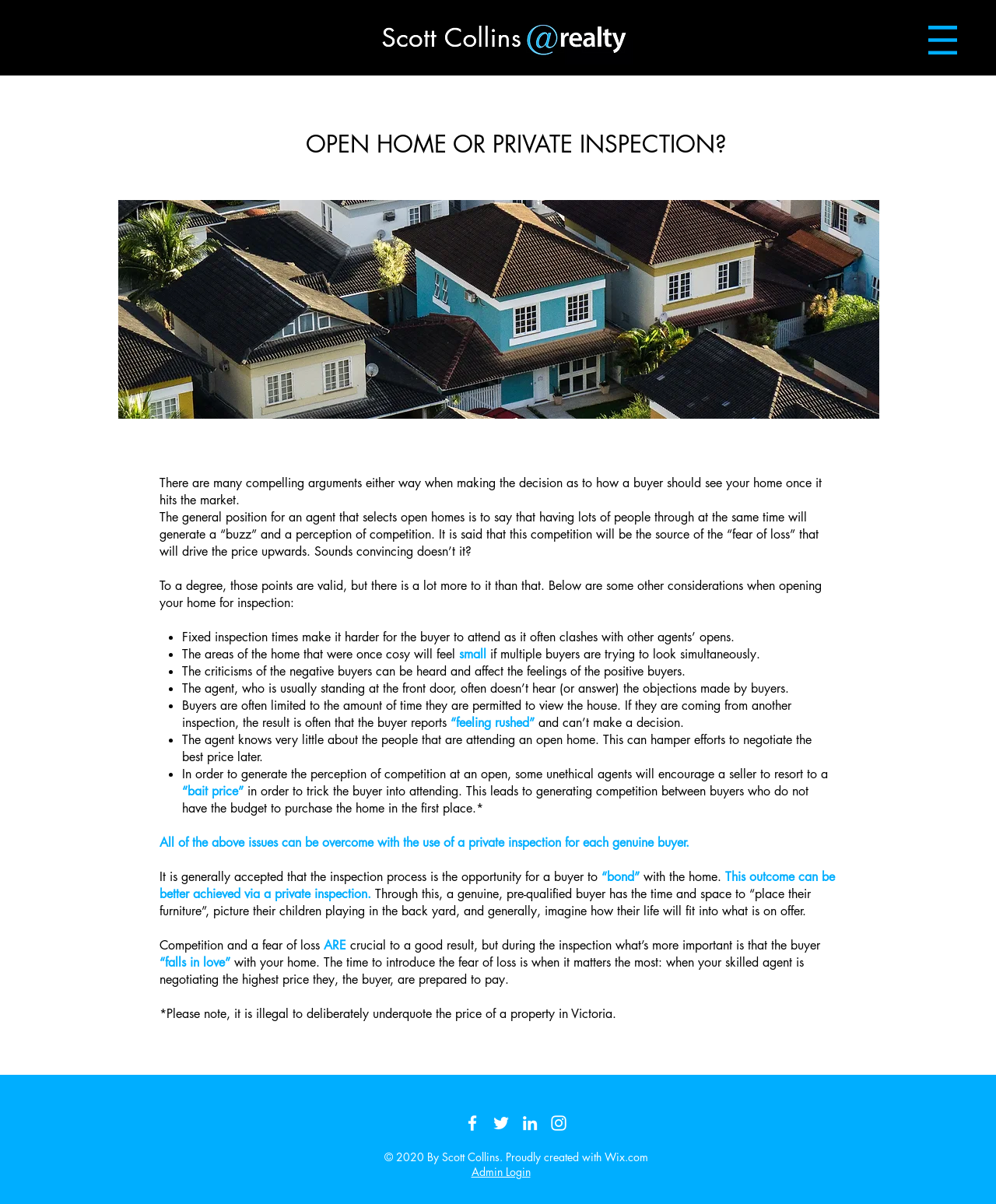What is the purpose of a private inspection?
Please respond to the question with as much detail as possible.

According to the article, a private inspection allows a genuine, pre-qualified buyer to have the time and space to imagine how their life will fit into the home, which is crucial for them to 'bond' with the home.